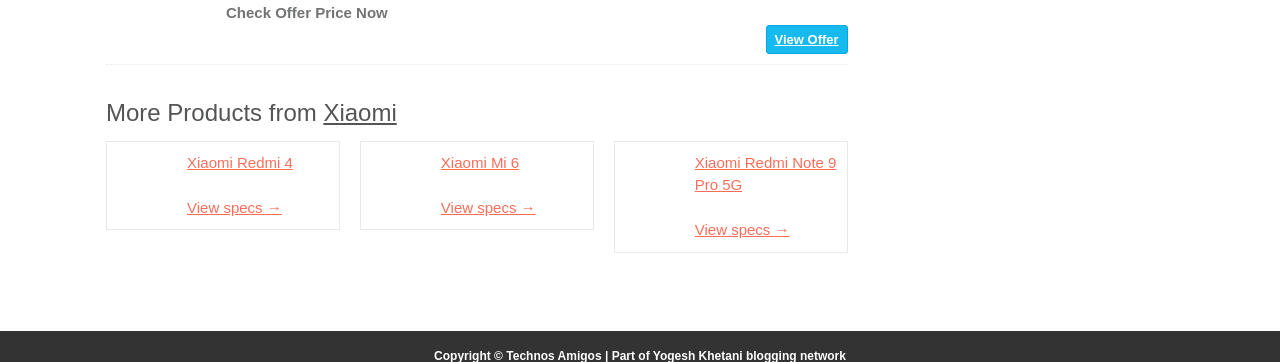Please identify the bounding box coordinates of the area I need to click to accomplish the following instruction: "View specs of Xiaomi Redmi 4".

[0.146, 0.549, 0.22, 0.596]